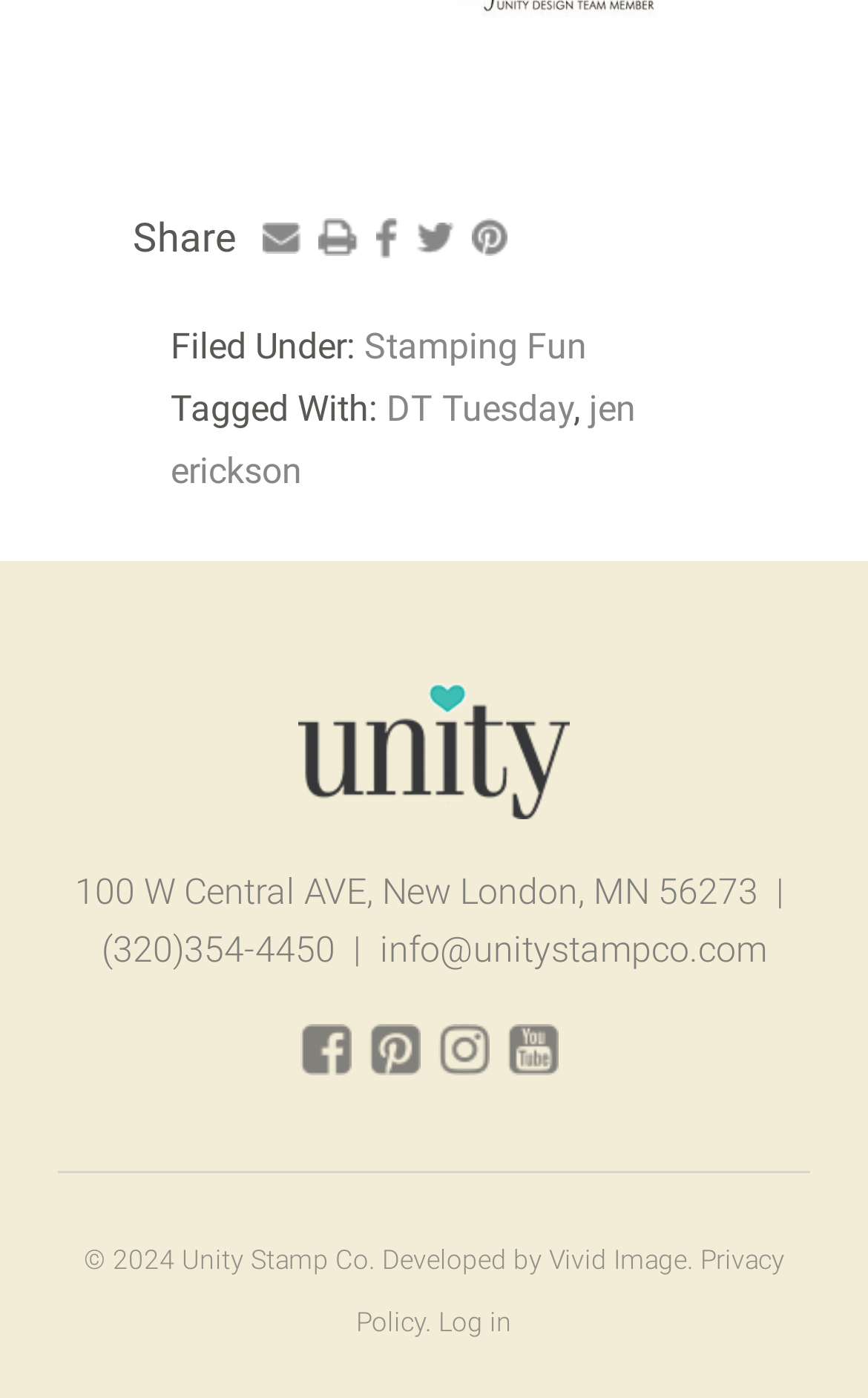What social media platforms does Unity Stamp Co. have?
Based on the screenshot, provide your answer in one word or phrase.

Facebook, Pinterest, Instagram, YouTube